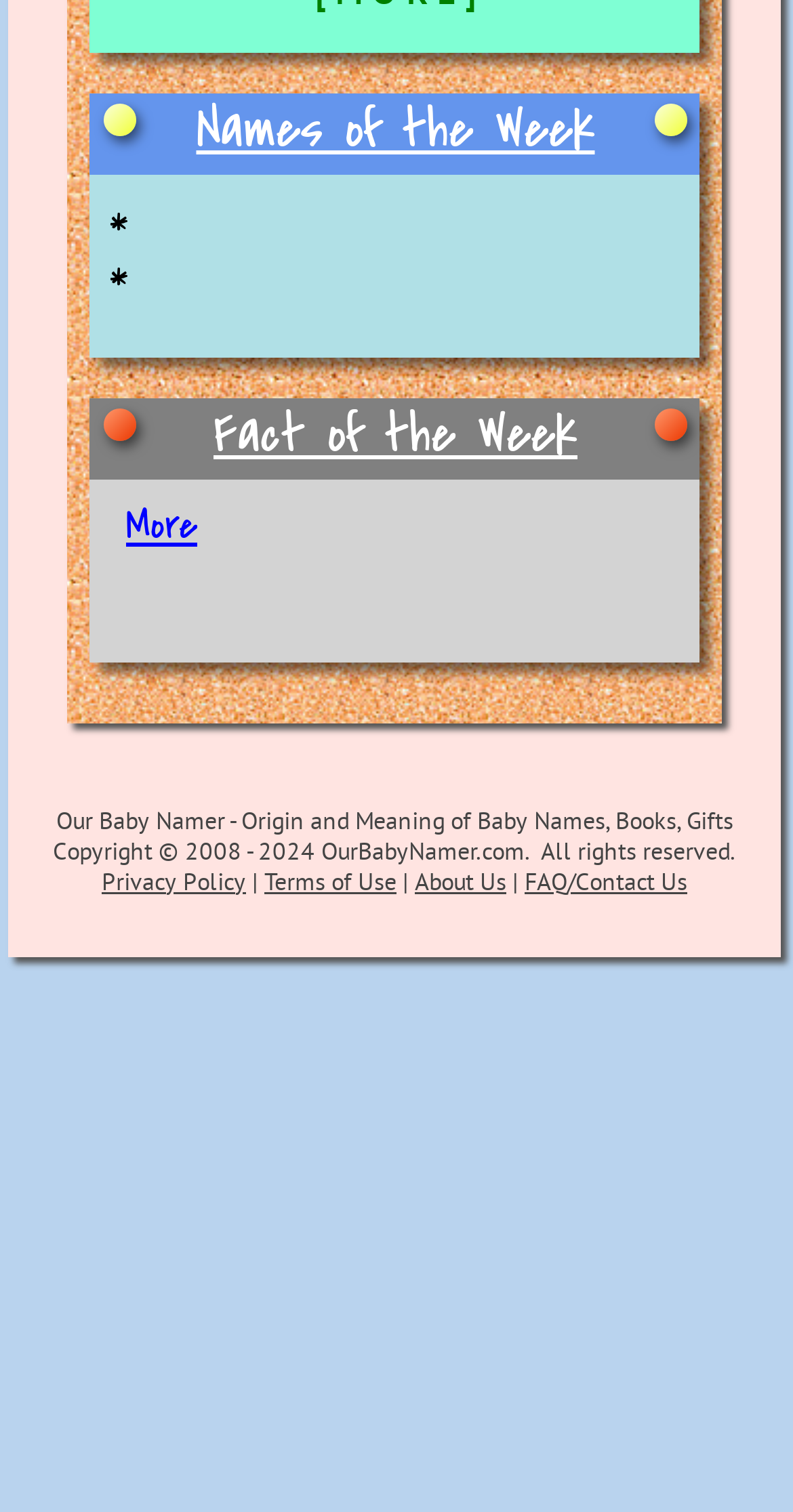Locate the bounding box coordinates of the area that needs to be clicked to fulfill the following instruction: "go to previous post". The coordinates should be in the format of four float numbers between 0 and 1, namely [left, top, right, bottom].

None